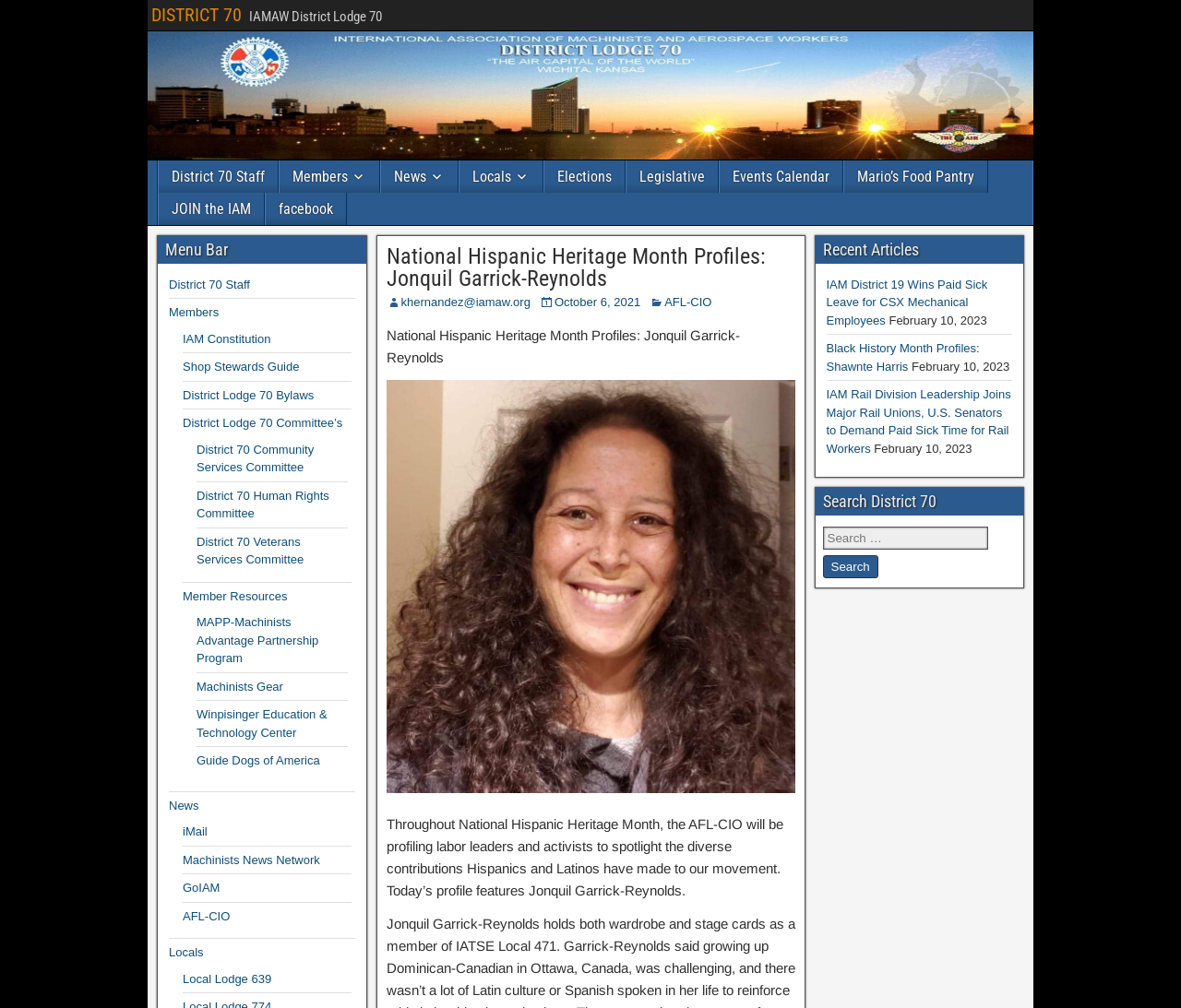Provide a thorough and detailed response to the question by examining the image: 
How many links are in the main menu?

The main menu is located in the navigation element with the text 'Main Menu'. It contains 11 links, which are 'District 70 Staff', 'Members', 'News', 'Locals', 'Elections', 'Legislative', 'Events Calendar', 'Mario’s Food Pantry', 'JOIN the IAM', 'facebook'.